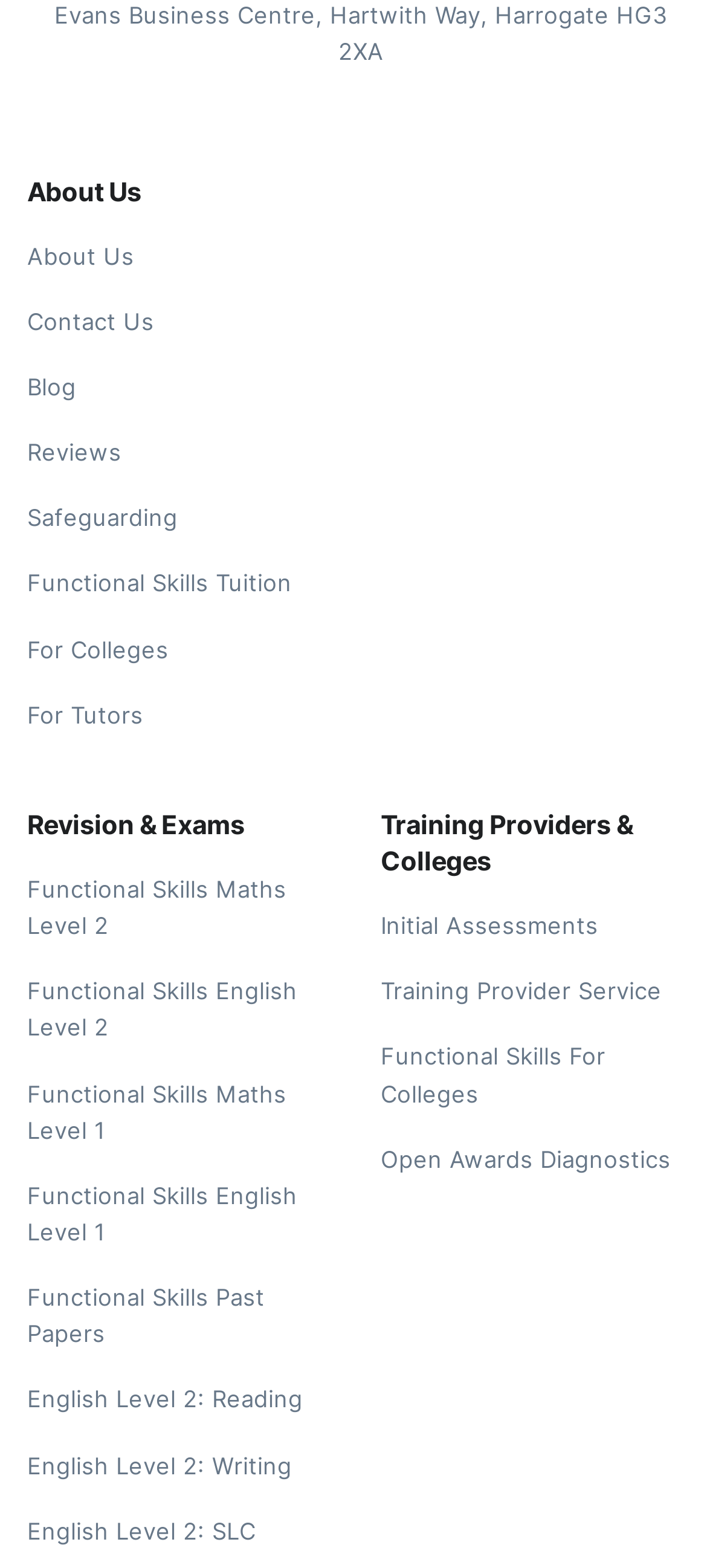Pinpoint the bounding box coordinates of the element to be clicked to execute the instruction: "Go to Training Provider Service".

[0.538, 0.612, 0.962, 0.654]